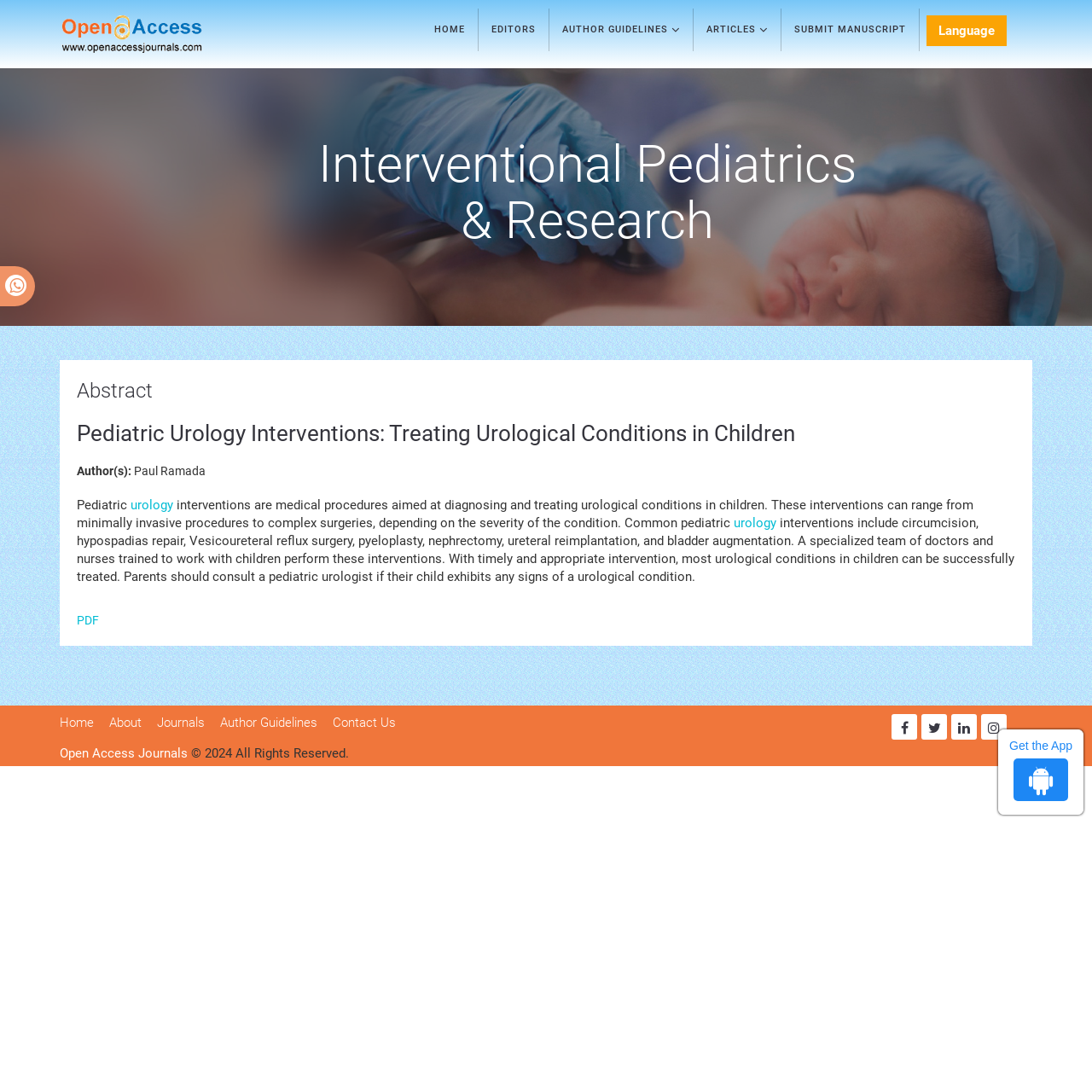Identify the bounding box coordinates of the region I need to click to complete this instruction: "Go to HOME".

[0.386, 0.008, 0.438, 0.047]